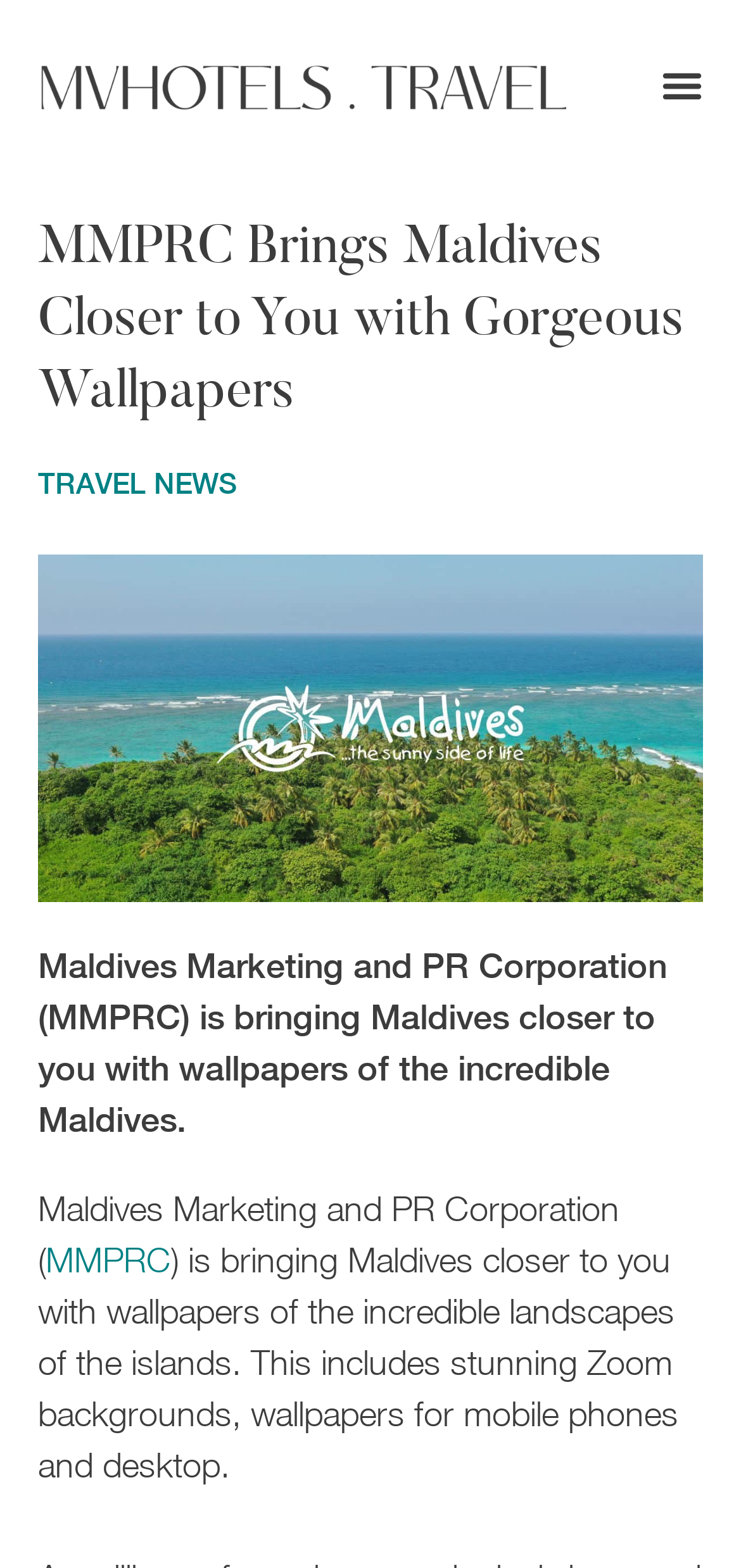What is the purpose of the button?
Answer briefly with a single word or phrase based on the image.

Menu Toggle